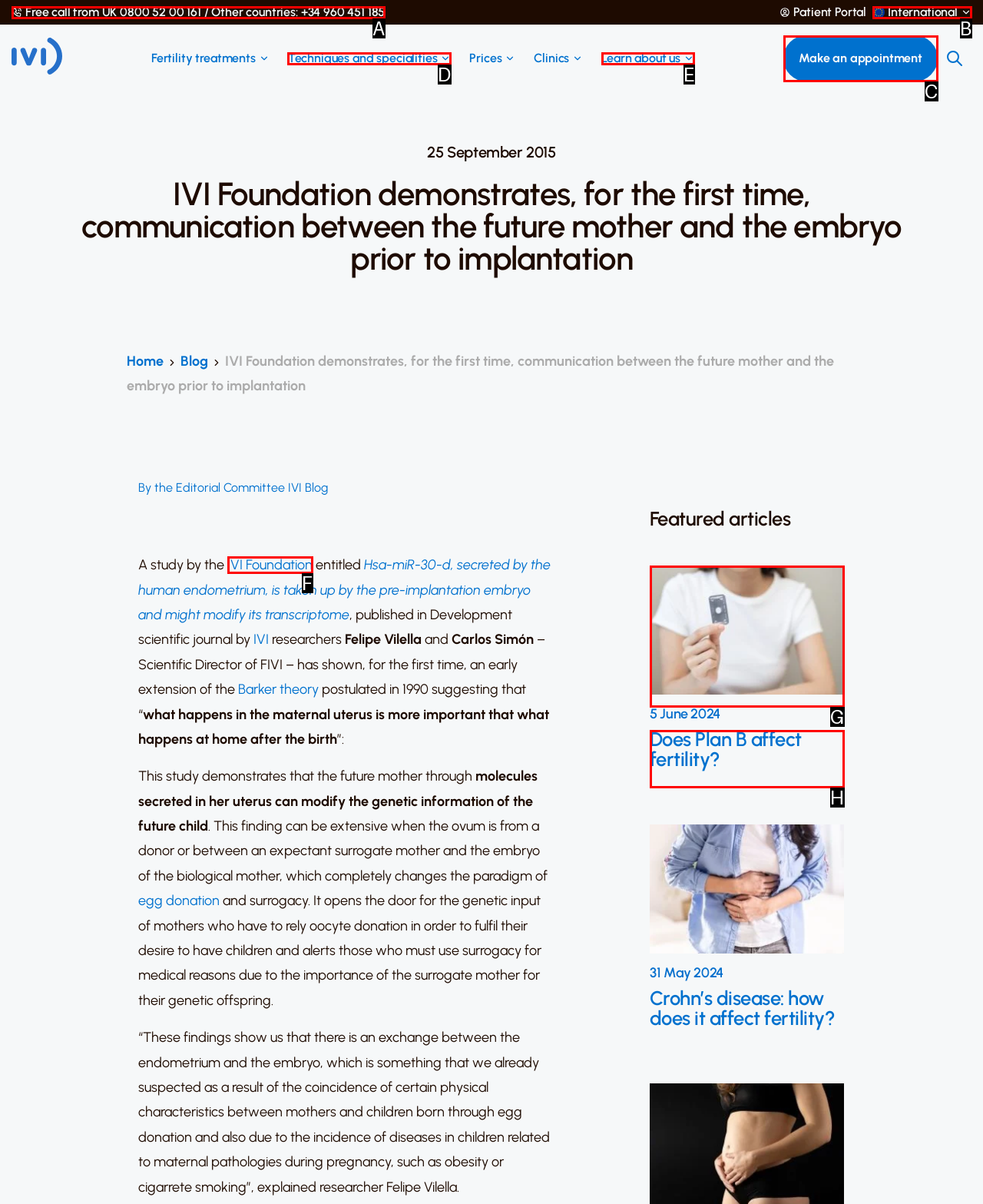Find the option that matches this description: Does Plan B affect fertility?
Provide the corresponding letter directly.

H